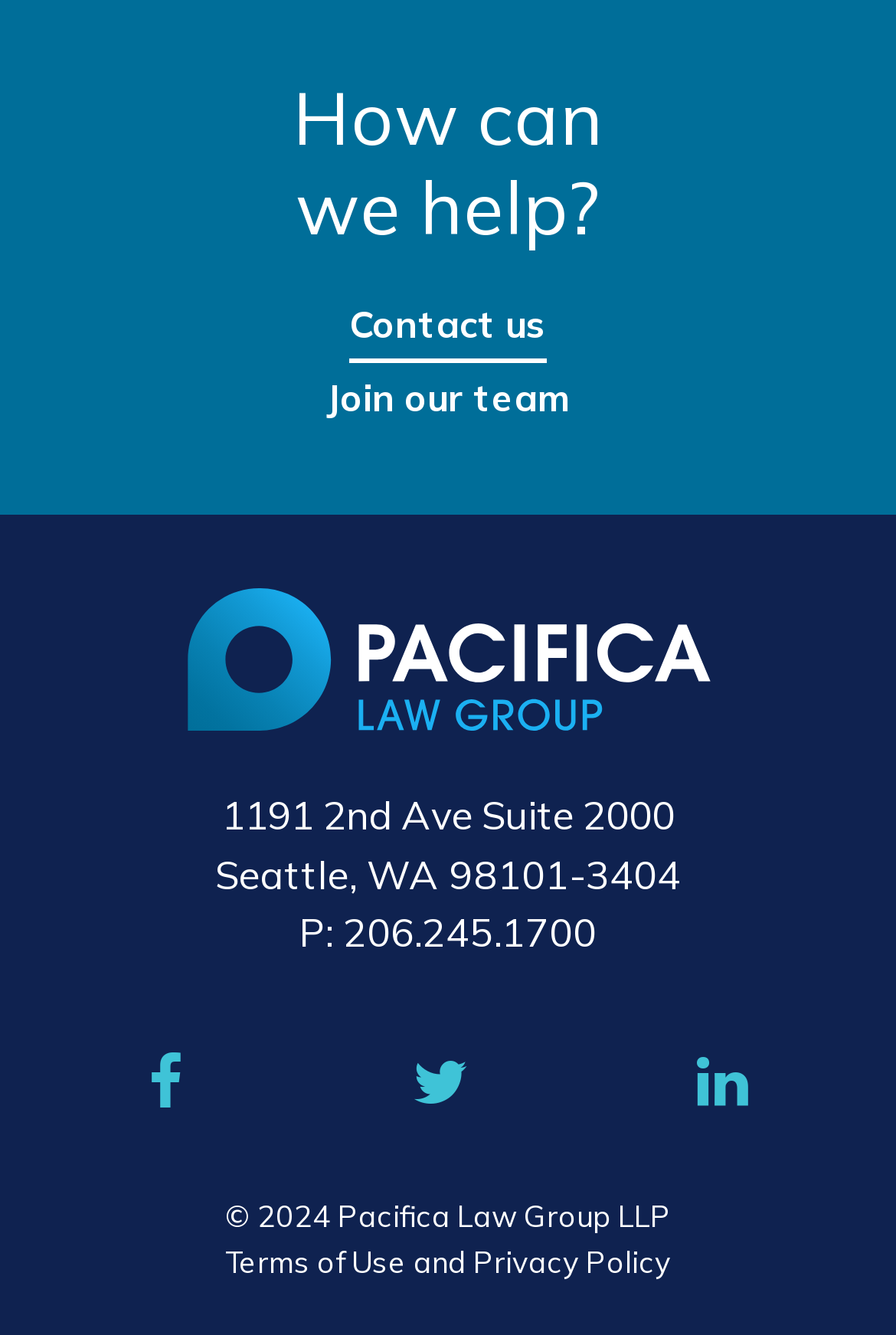Give a one-word or short phrase answer to this question: 
What is the copyright year of the webpage?

2024